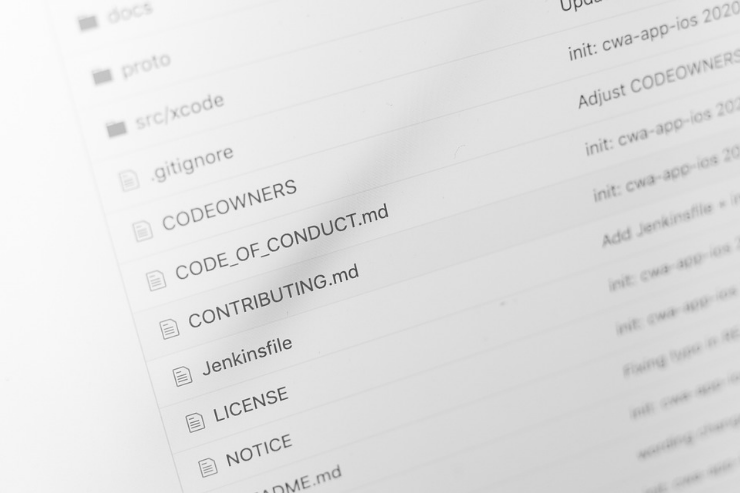Please provide a detailed answer to the question below based on the screenshot: 
What is the function of the Jenkinsfile?

The Jenkinsfile is used in continuous integration processes, which is a crucial aspect of software development. It automates the build, test, and deployment of software, ensuring that changes to the code are properly tested and validated before being released.